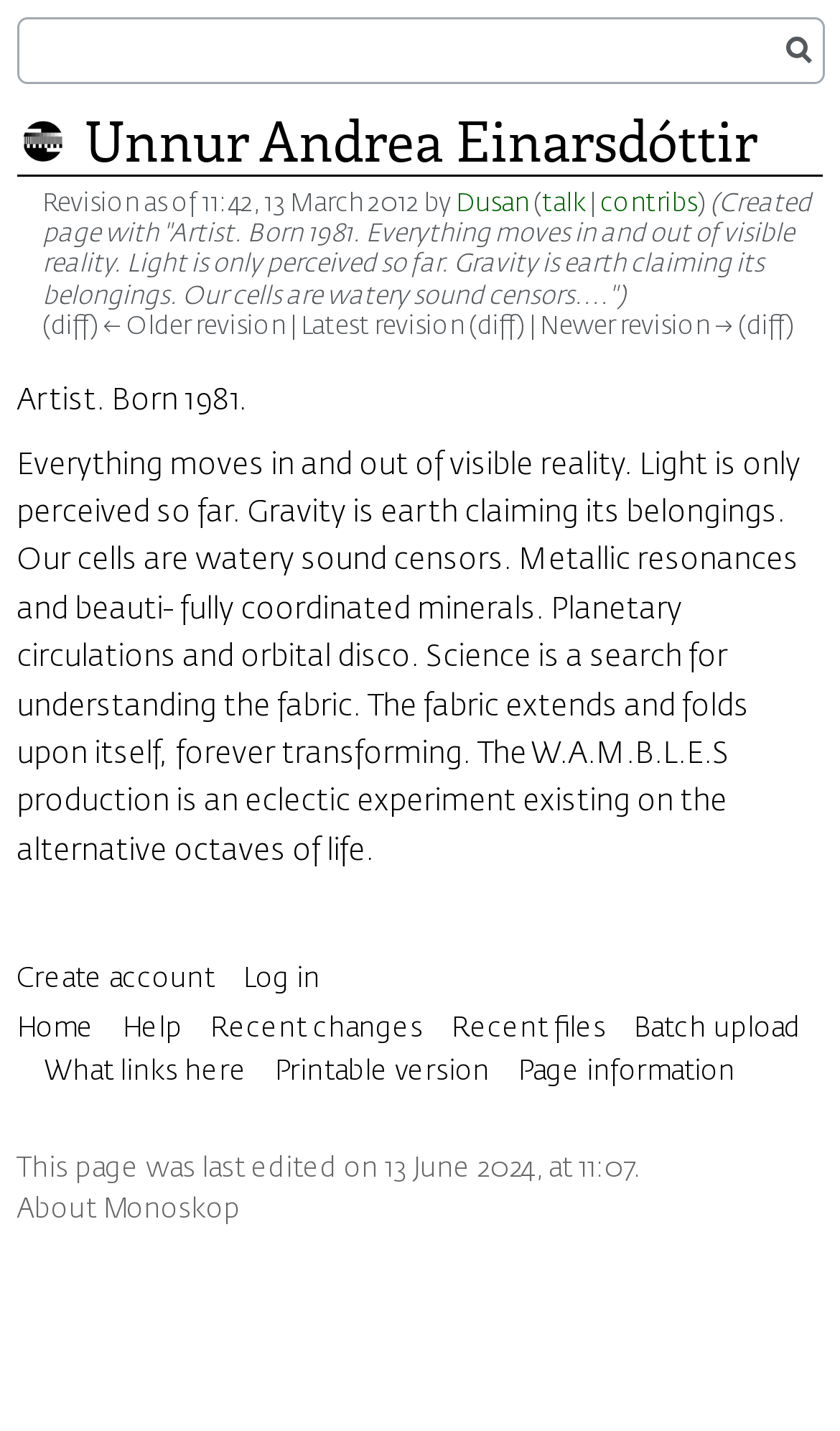Answer with a single word or phrase: 
What is the link to the page information?

Page information